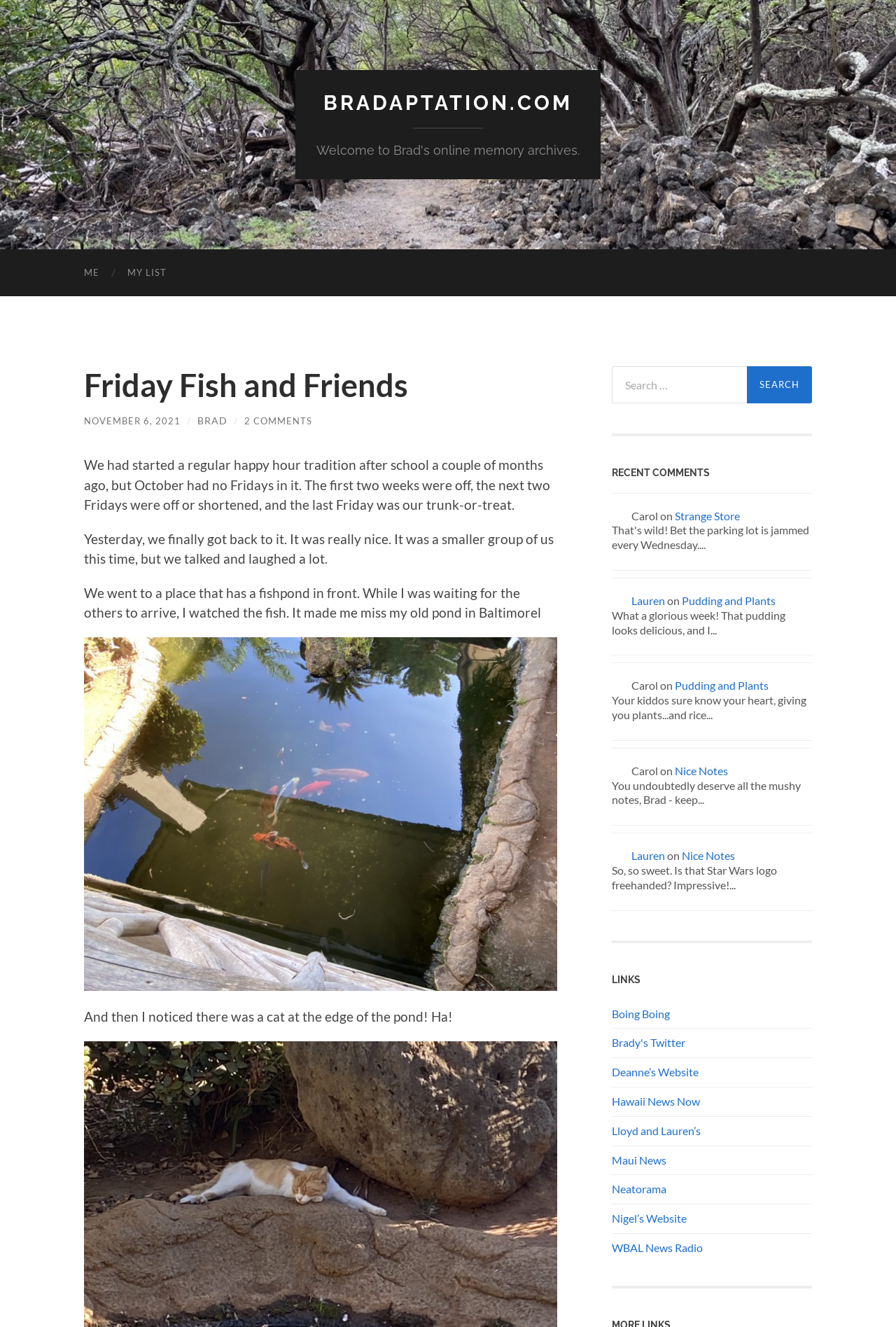Refer to the image and provide an in-depth answer to the question:
What is the topic of the blog post?

The answer can be found by looking at the heading 'Friday Fish and Friends' which is the main topic of the blog post. The text below the heading also talks about a happy hour tradition and a visit to a place with a fishpond, which supports the idea that the topic is 'Friday Fish and Friends'.